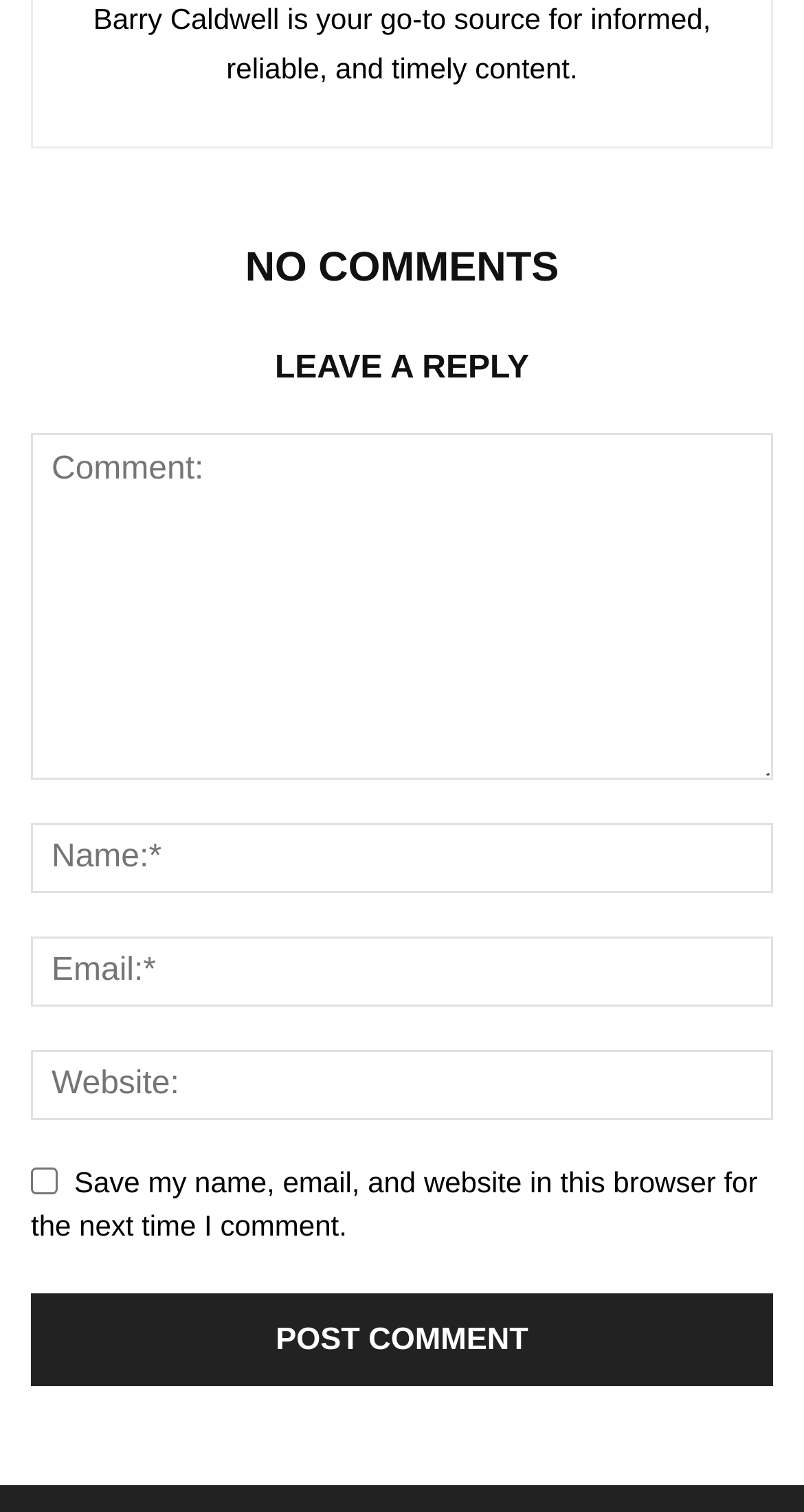Please provide the bounding box coordinates in the format (top-left x, top-left y, bottom-right x, bottom-right y). Remember, all values are floating point numbers between 0 and 1. What is the bounding box coordinate of the region described as: name="submit" value="Post Comment"

[0.038, 0.856, 0.962, 0.917]